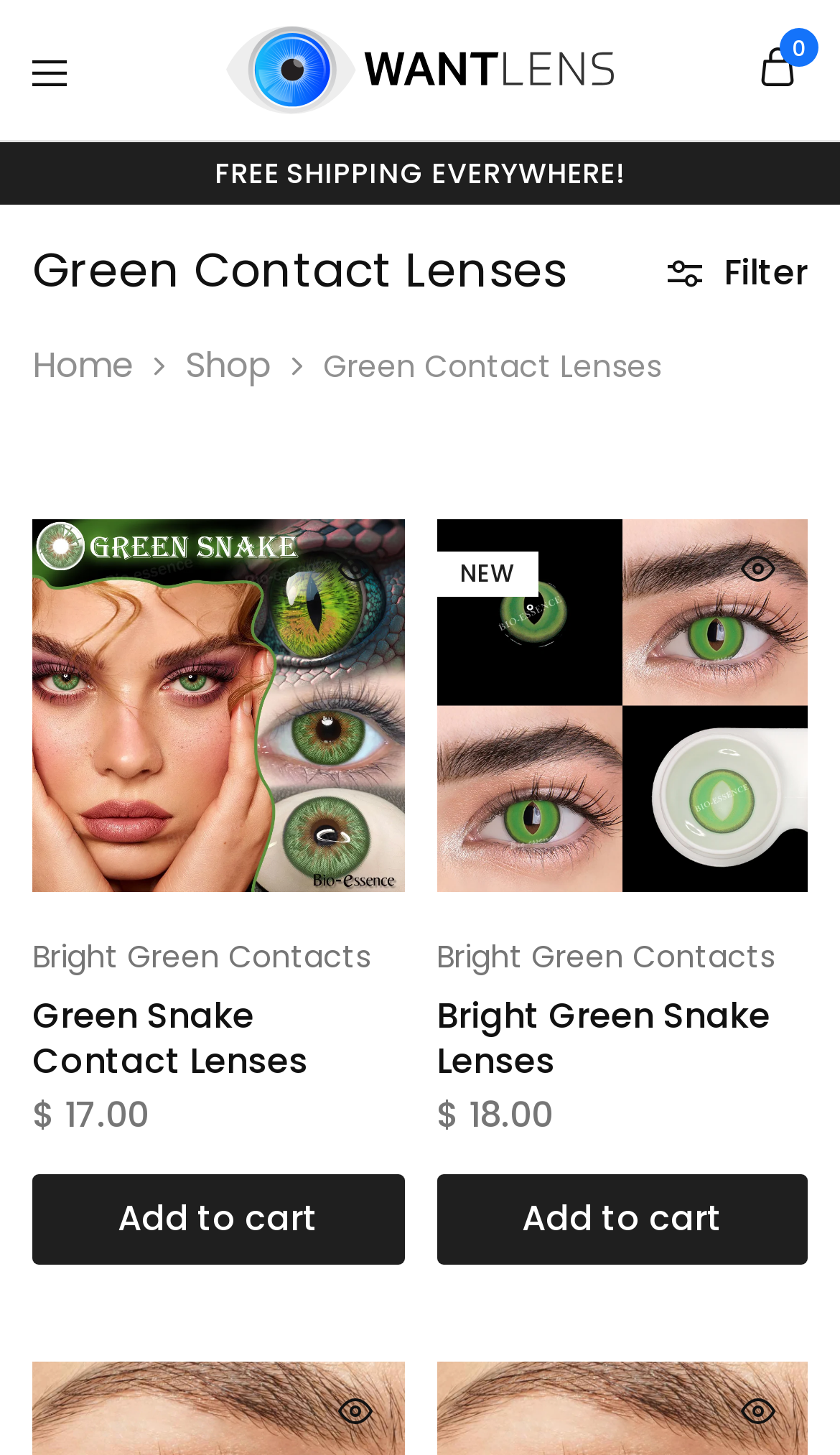Identify and provide the main heading of the webpage.

Green Contact Lenses